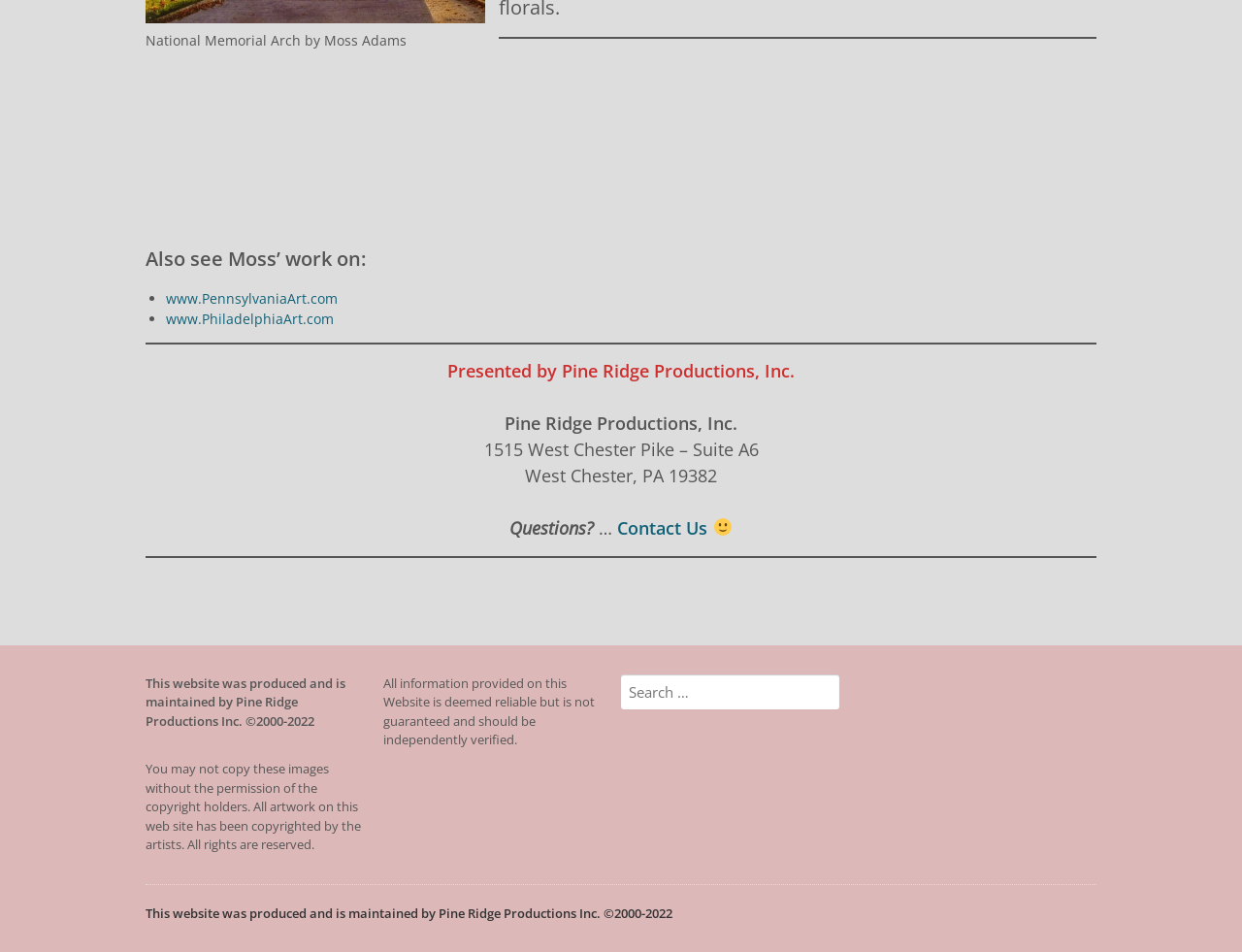Identify the bounding box for the UI element that is described as follows: "Contact Us".

[0.497, 0.542, 0.57, 0.566]